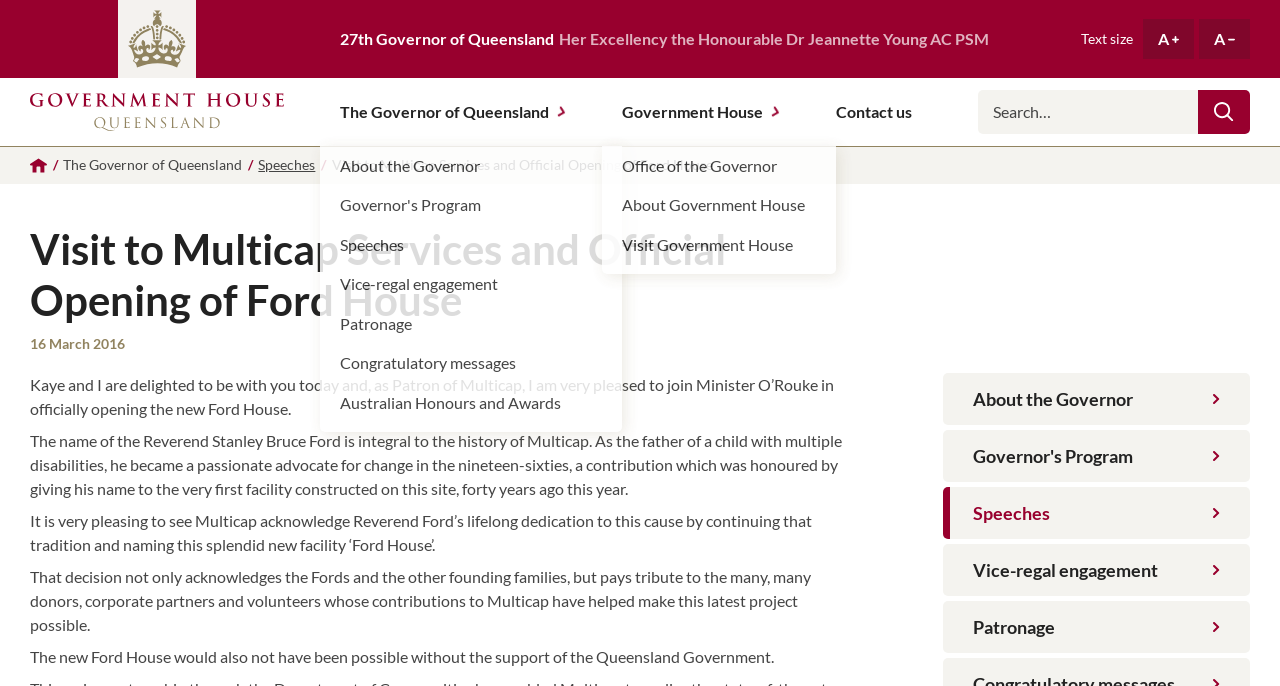Please answer the following query using a single word or phrase: 
What is the name of the facility being officially opened?

Ford House